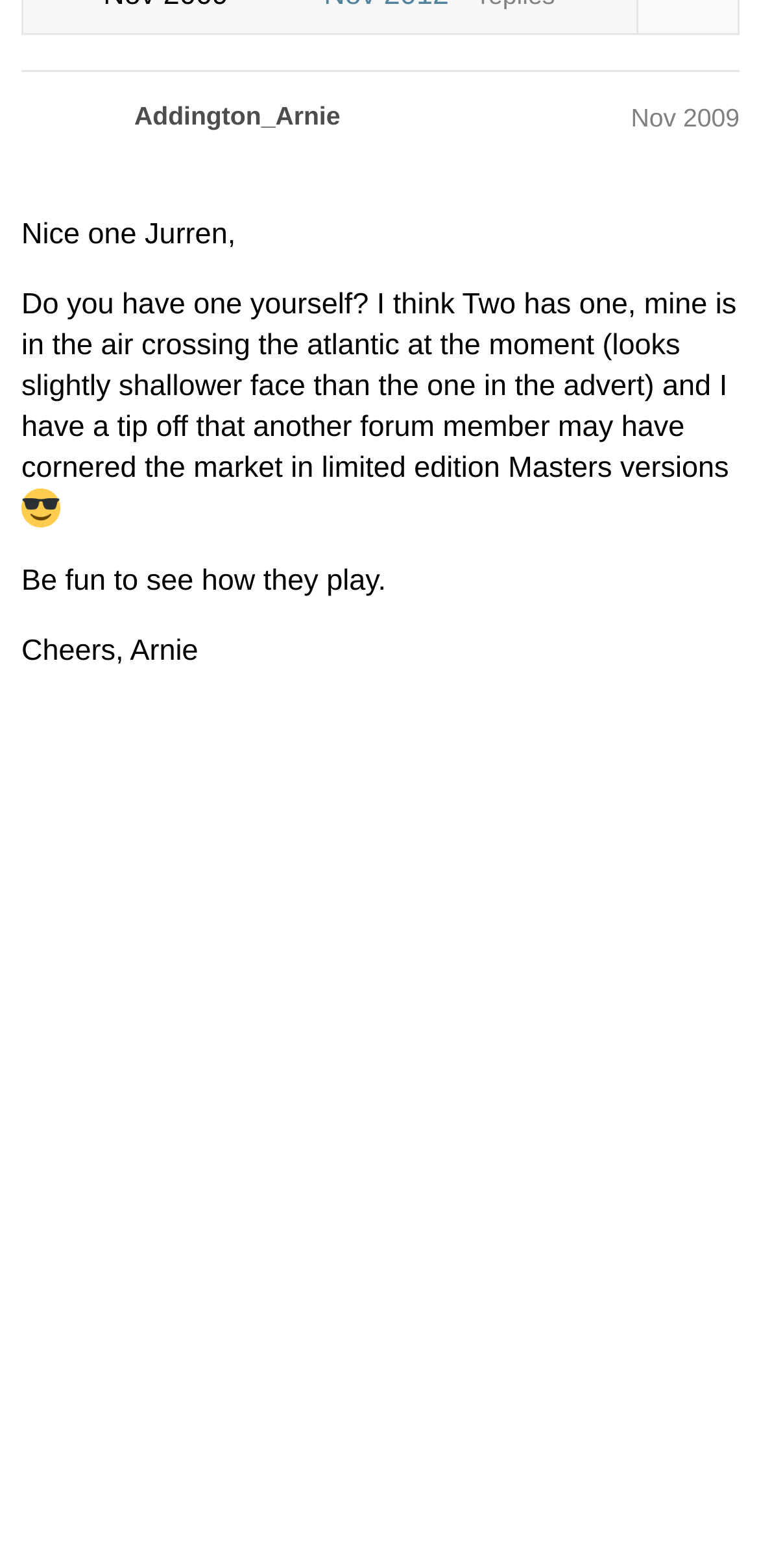Please identify the bounding box coordinates of the element that needs to be clicked to execute the following command: "Click on the link to view Arnie's profile". Provide the bounding box using four float numbers between 0 and 1, formatted as [left, top, right, bottom].

[0.177, 0.042, 0.448, 0.062]